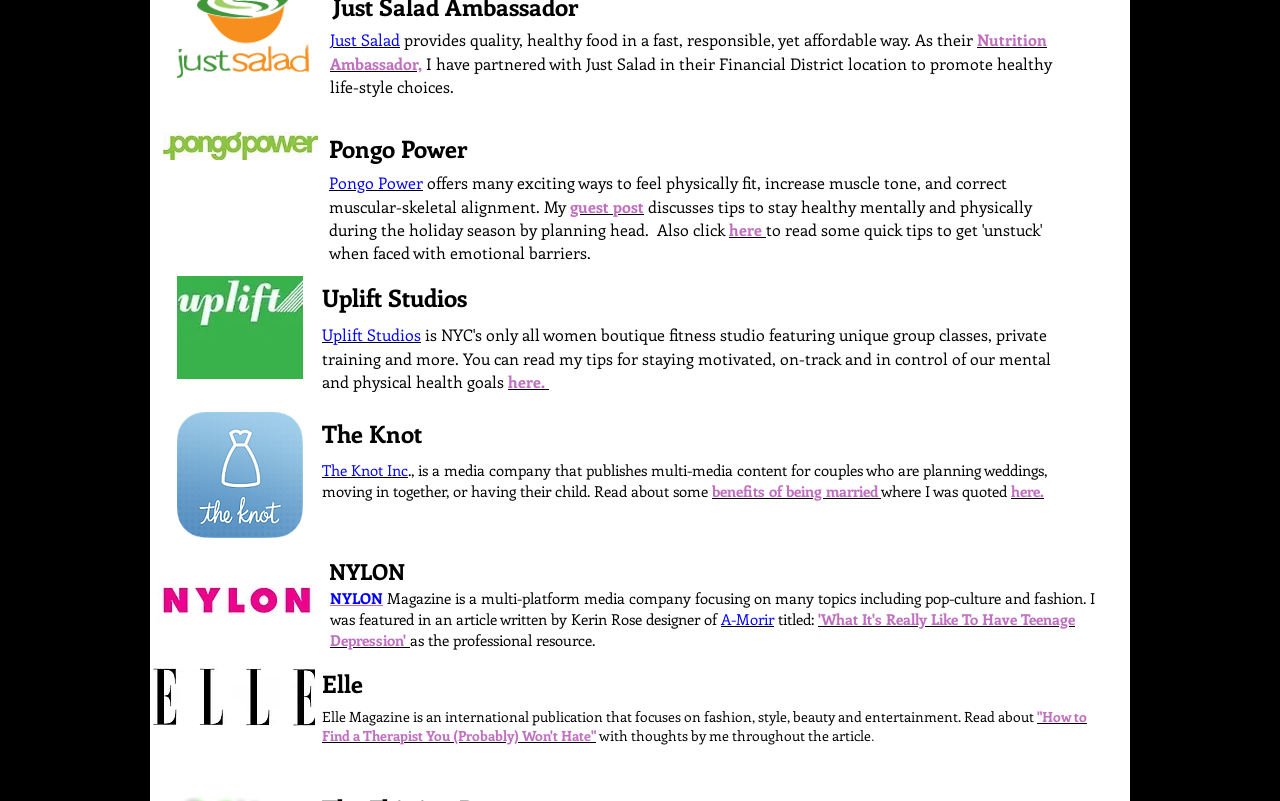Kindly provide the bounding box coordinates of the section you need to click on to fulfill the given instruction: "Explore 'NYLON'".

[0.257, 0.694, 0.53, 0.734]